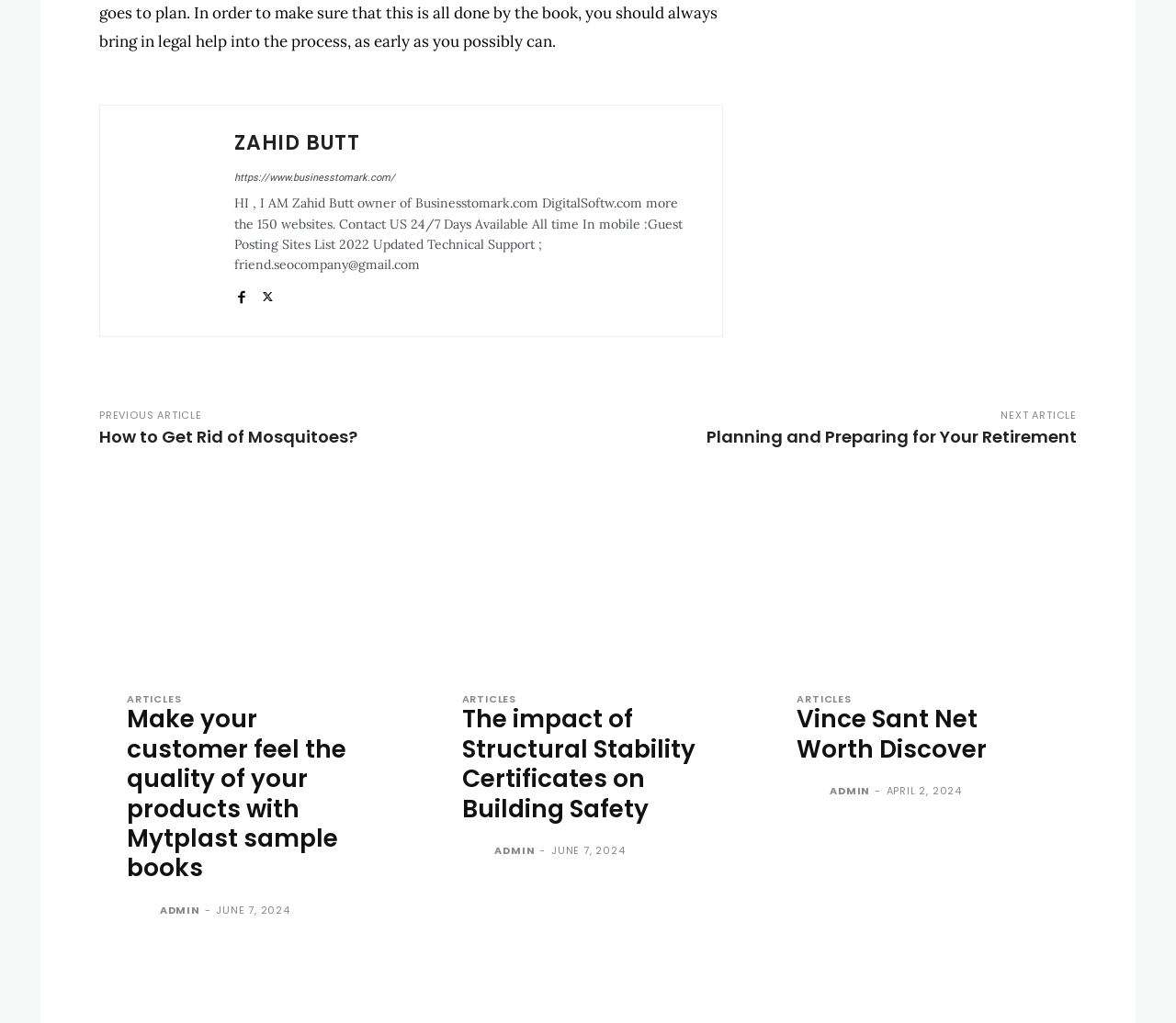Provide a one-word or short-phrase response to the question:
How many articles are listed on this webpage?

3